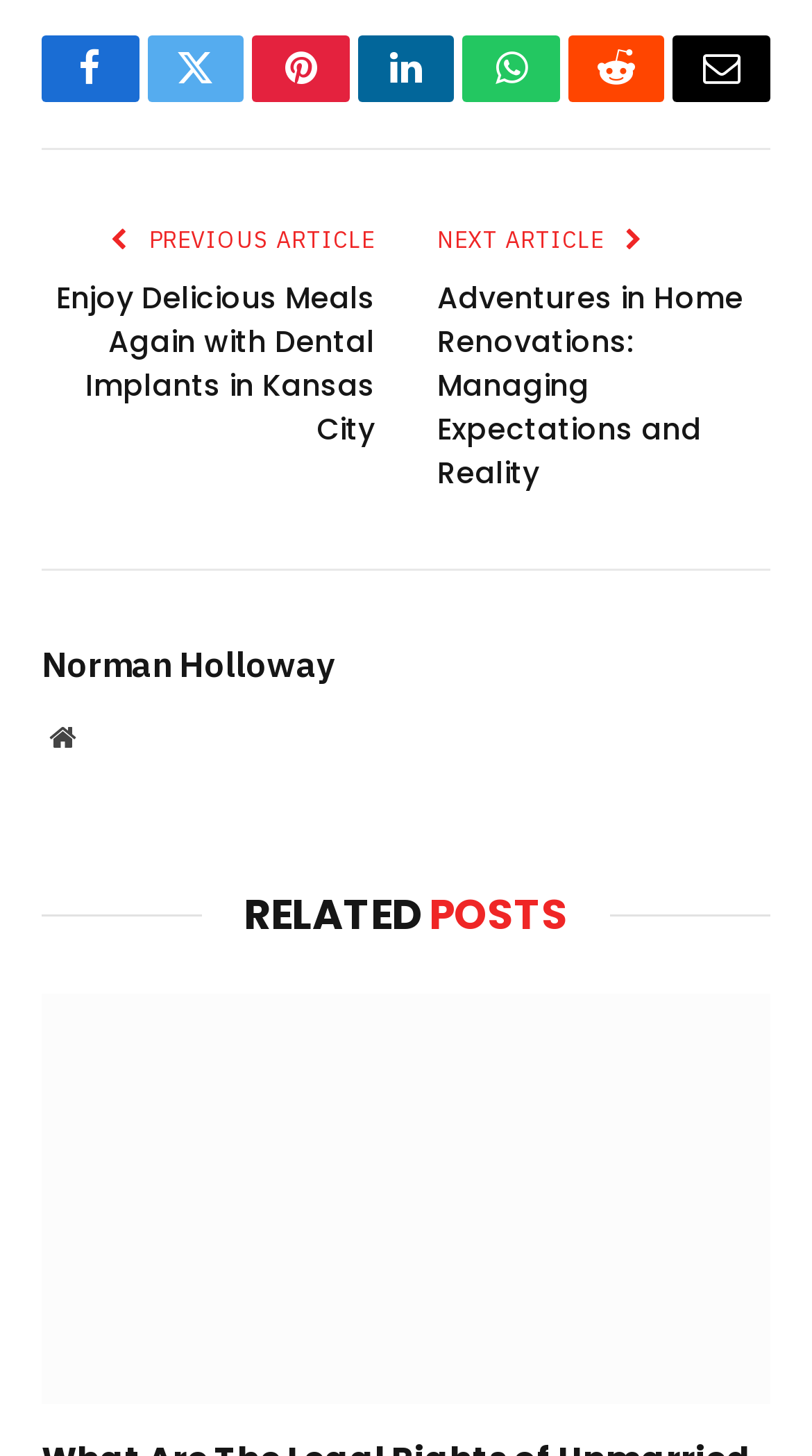Answer the question below in one word or phrase:
What is the topic of the current article?

Dental Implants in Kansas City